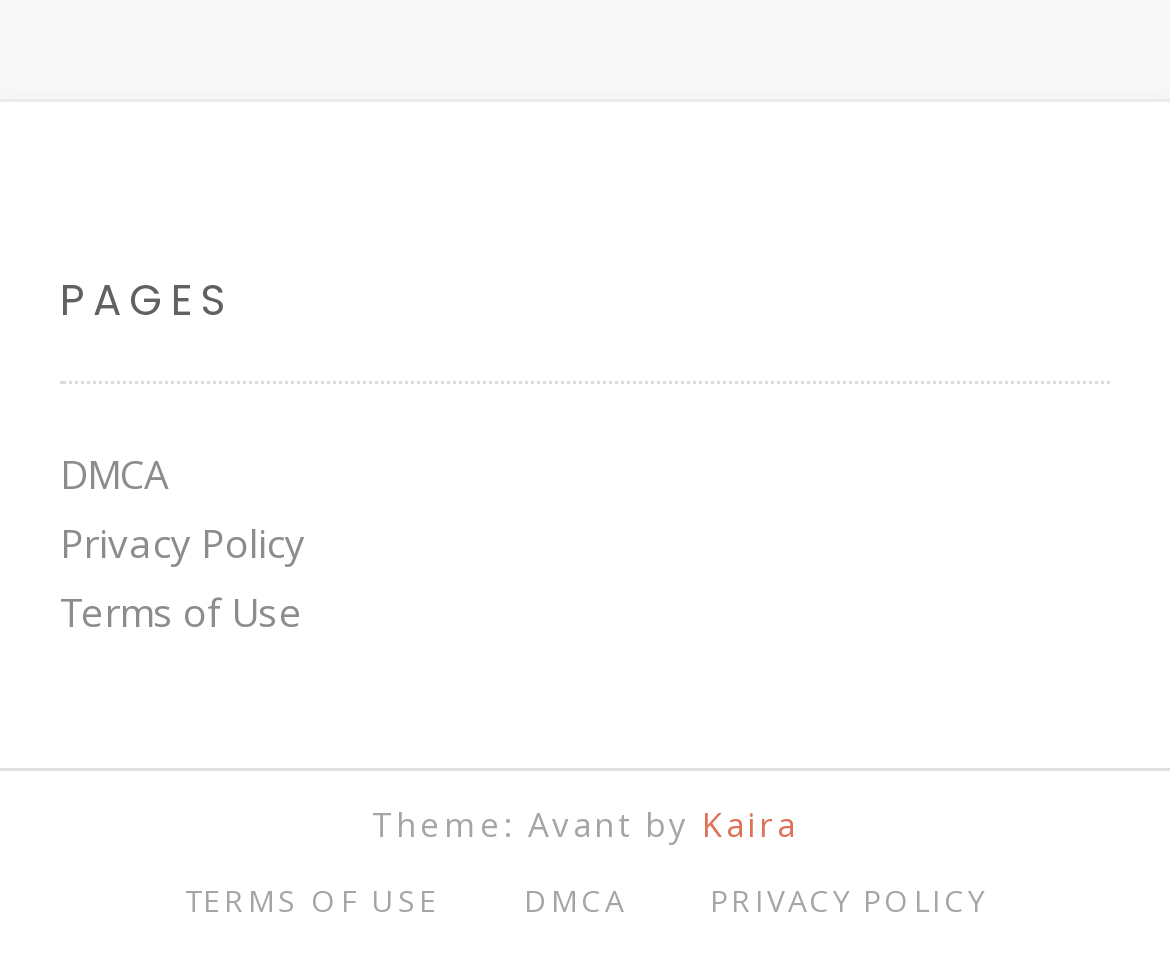Return the bounding box coordinates of the UI element that corresponds to this description: "Terms of Use". The coordinates must be given as four float numbers in the range of 0 and 1, [left, top, right, bottom].

[0.158, 0.91, 0.376, 0.954]